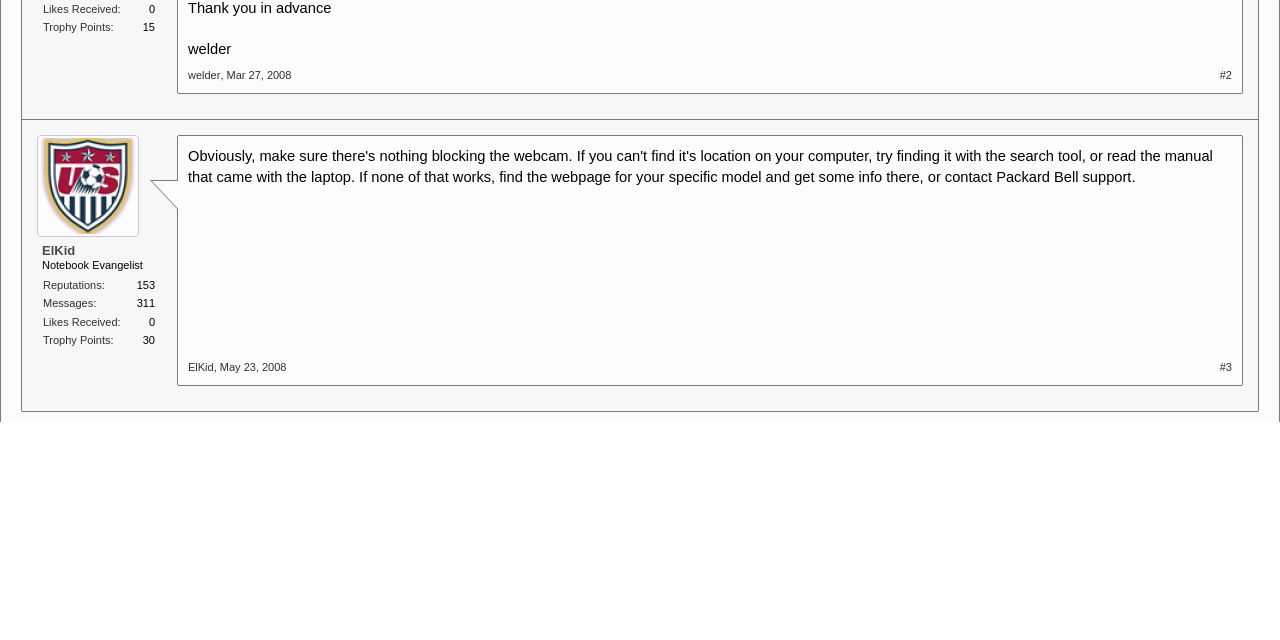Using the provided element description "Mar 27, 2008", determine the bounding box coordinates of the UI element.

[0.177, 0.108, 0.228, 0.127]